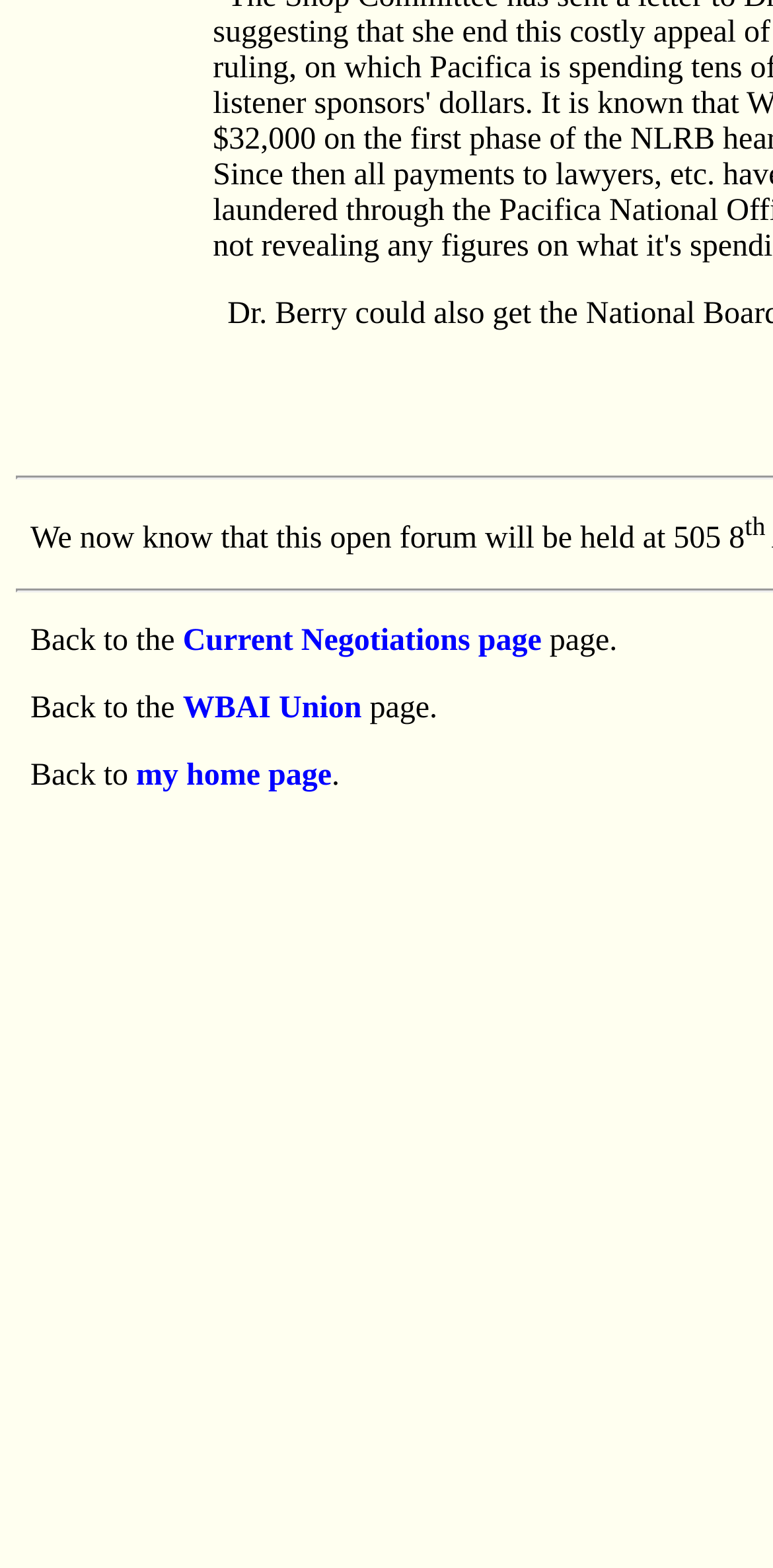What is the text next to the 'WBAI Union' link?
Examine the image closely and answer the question with as much detail as possible.

There is no text next to the 'WBAI Union' link. The link is a standalone element with a bounding box coordinate of [0.236, 0.441, 0.468, 0.463].